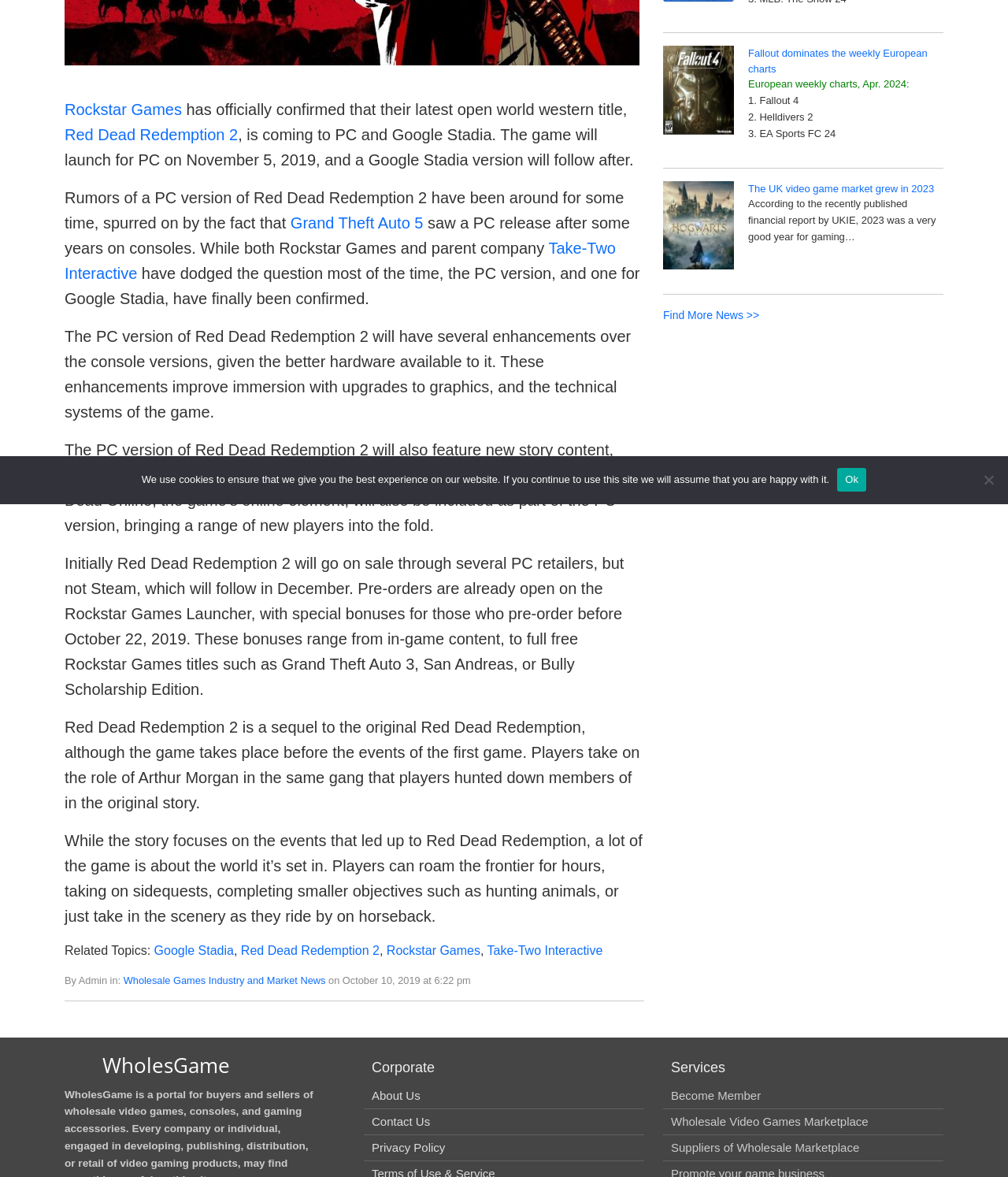Refer to the element description Ok and identify the corresponding bounding box in the screenshot. Format the coordinates as (top-left x, top-left y, bottom-right x, bottom-right y) with values in the range of 0 to 1.

[0.831, 0.397, 0.86, 0.417]